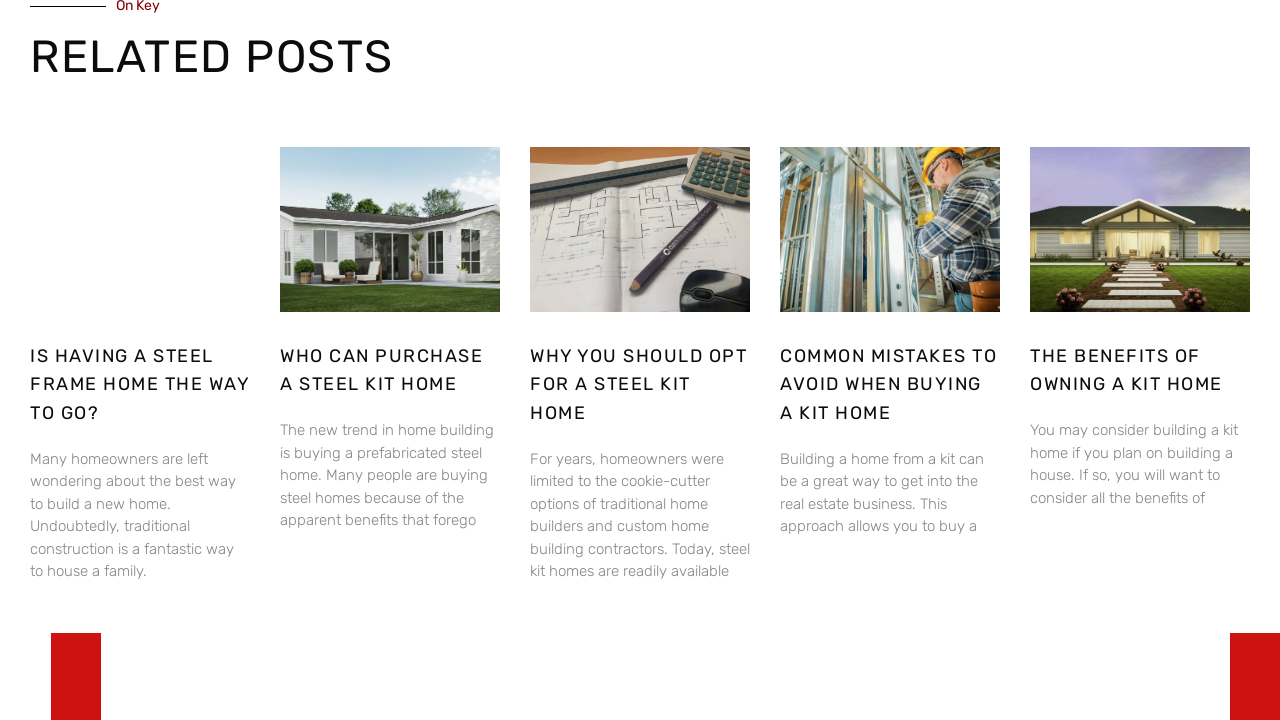Please find the bounding box coordinates of the clickable region needed to complete the following instruction: "Click the Next Item button". The bounding box coordinates must consist of four float numbers between 0 and 1, i.e., [left, top, right, bottom].

None